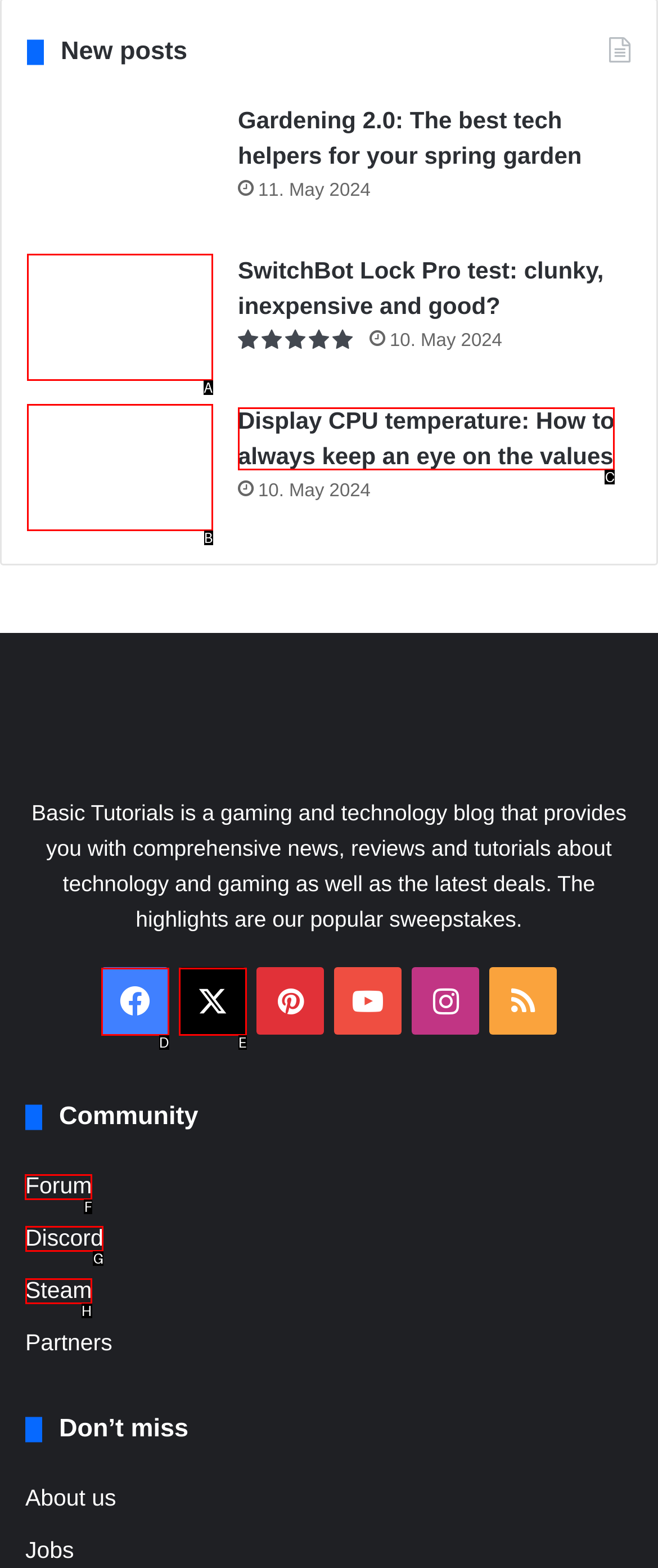From the given choices, which option should you click to complete this task: Join the forum? Answer with the letter of the correct option.

F